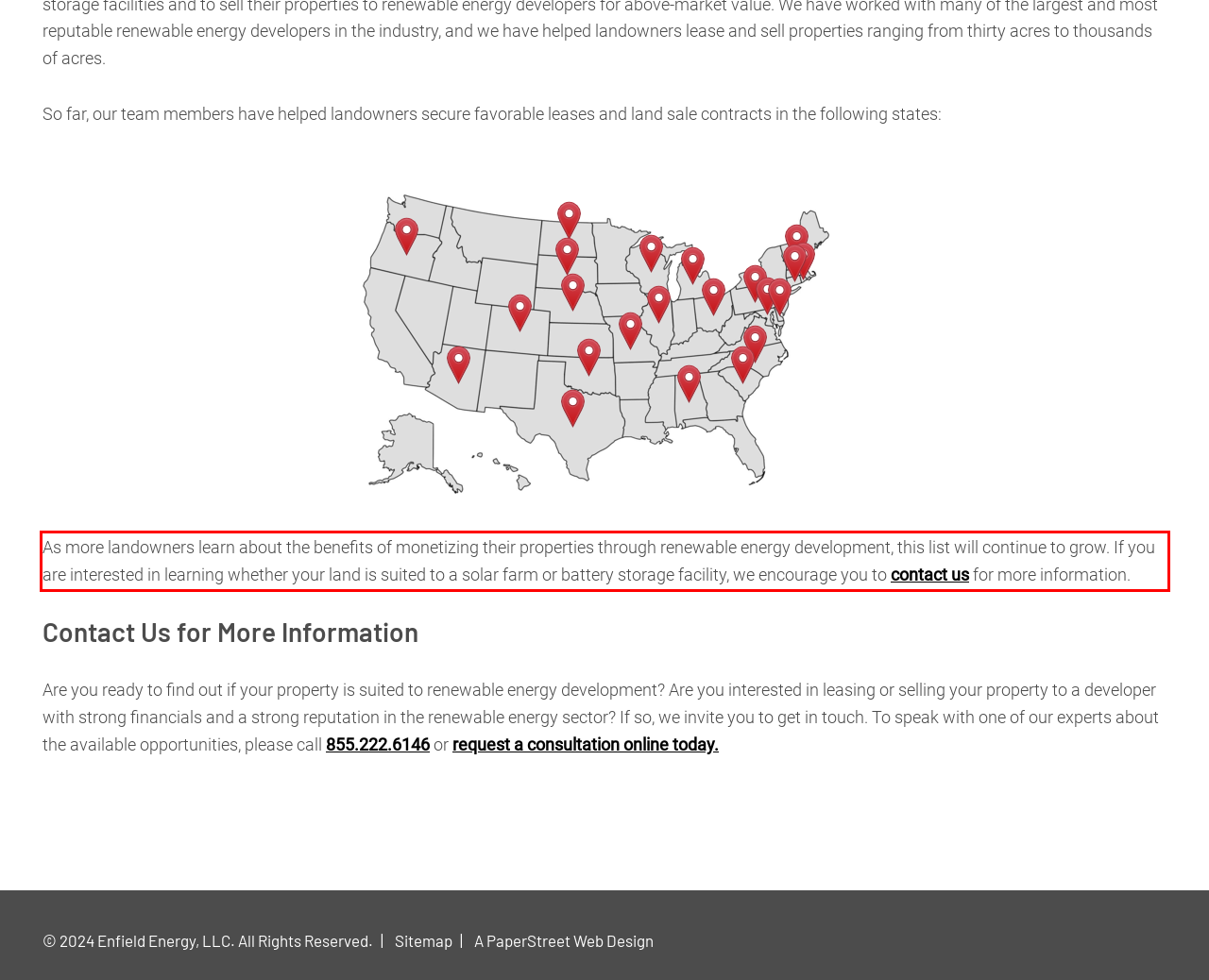Given a screenshot of a webpage with a red bounding box, extract the text content from the UI element inside the red bounding box.

As more landowners learn about the benefits of monetizing their properties through renewable energy development, this list will continue to grow. If you are interested in learning whether your land is suited to a solar farm or battery storage facility, we encourage you to contact us for more information.